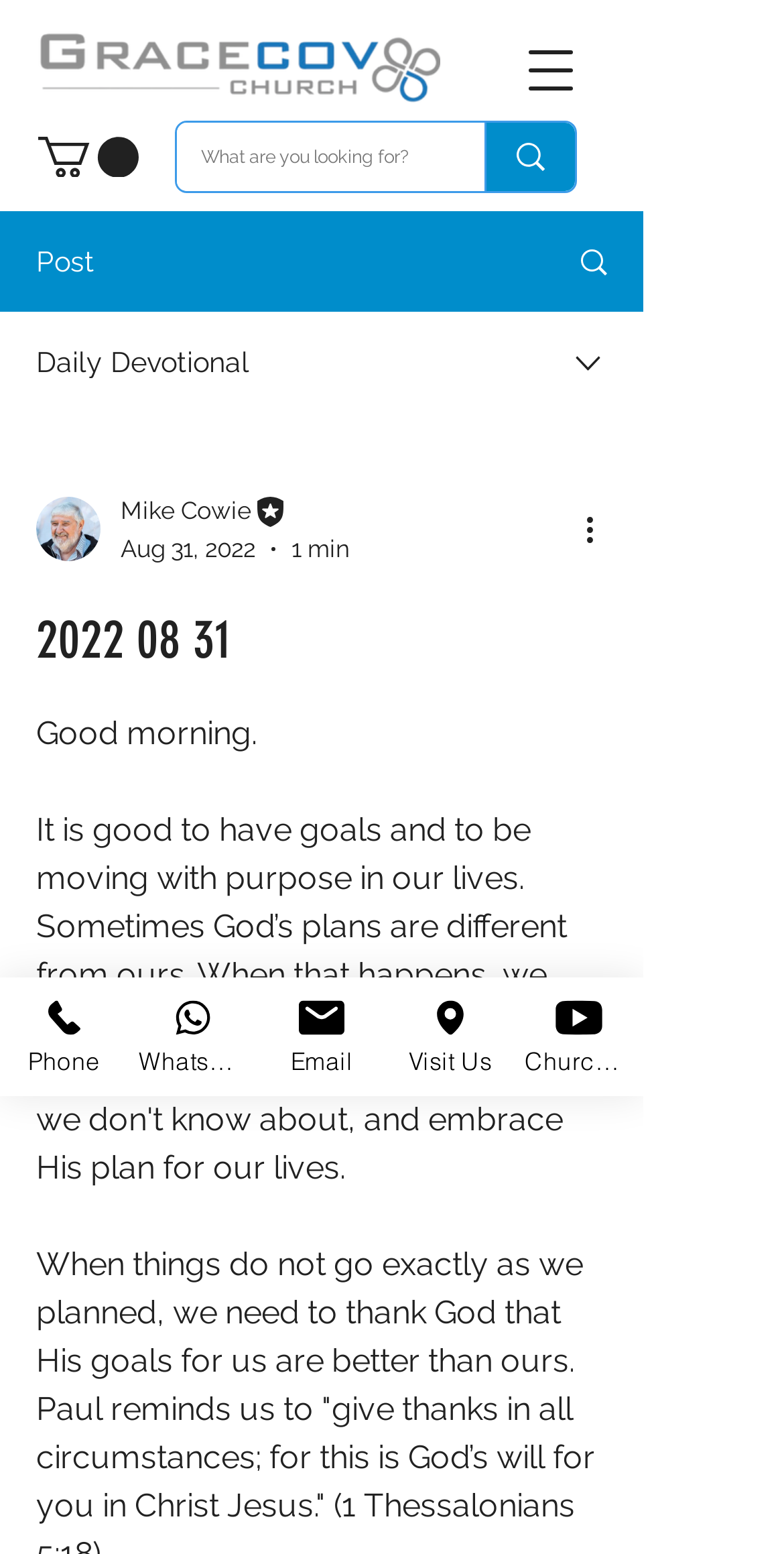What is the name of the writer?
Refer to the screenshot and deliver a thorough answer to the question presented.

I found the writer's name by looking at the combobox element that has a popup menu. Inside the combobox, I found a generic element with the text 'Mike Cowie', which is likely the writer's name.